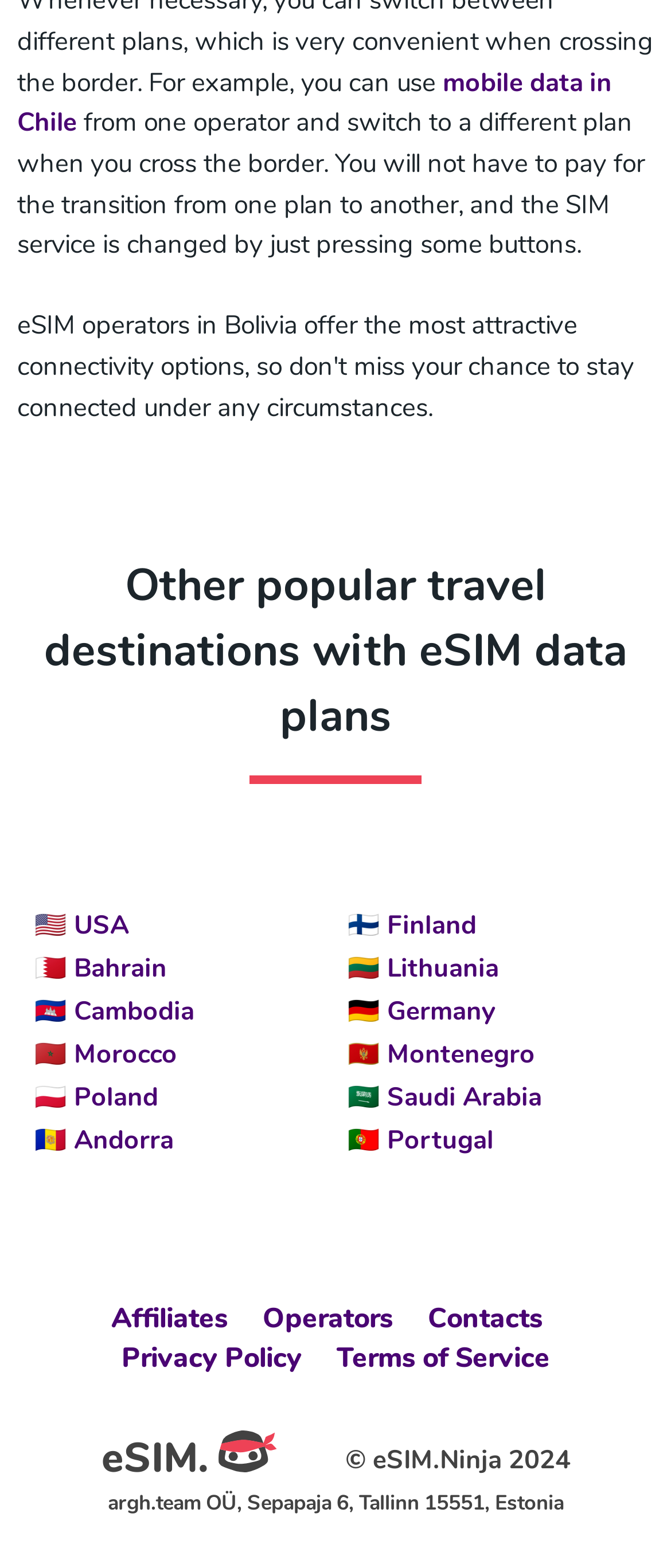What is the year mentioned in the copyright text?
Answer the question with as much detail as possible.

I looked at the footer section and found the copyright text '© eSIM.Ninja 2024', so I concluded that the year mentioned is 2024.